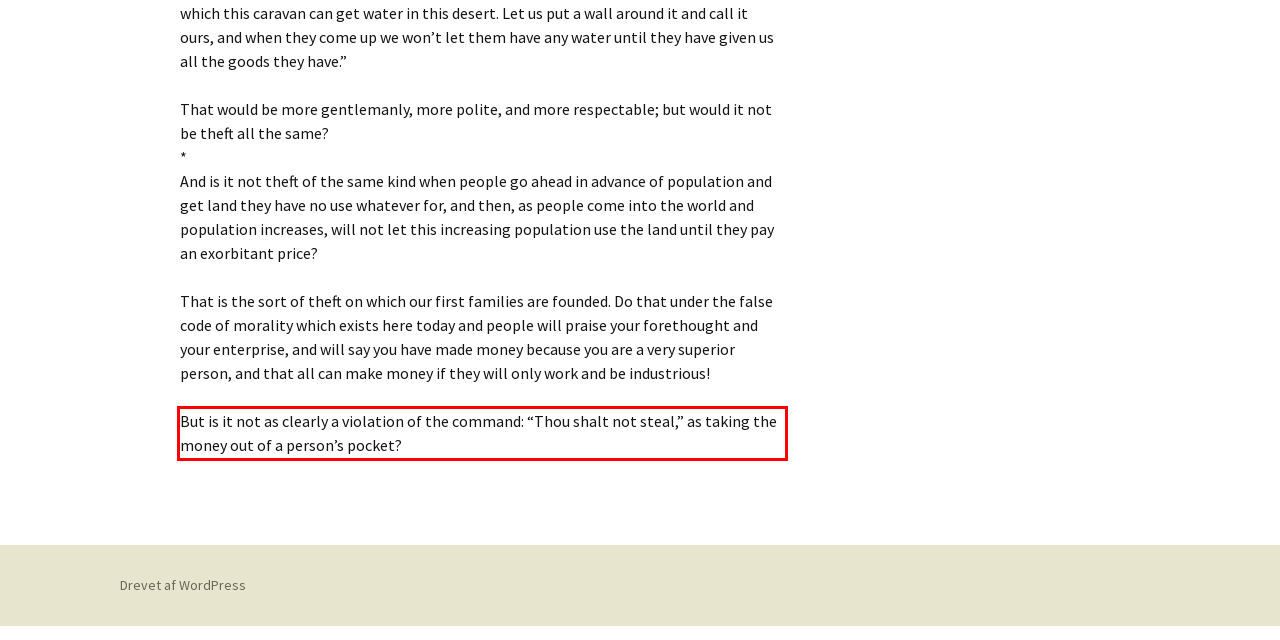Please analyze the screenshot of a webpage and extract the text content within the red bounding box using OCR.

But is it not as clearly a violation of the command: “Thou shalt not steal,” as taking the money out of a person’s pocket?